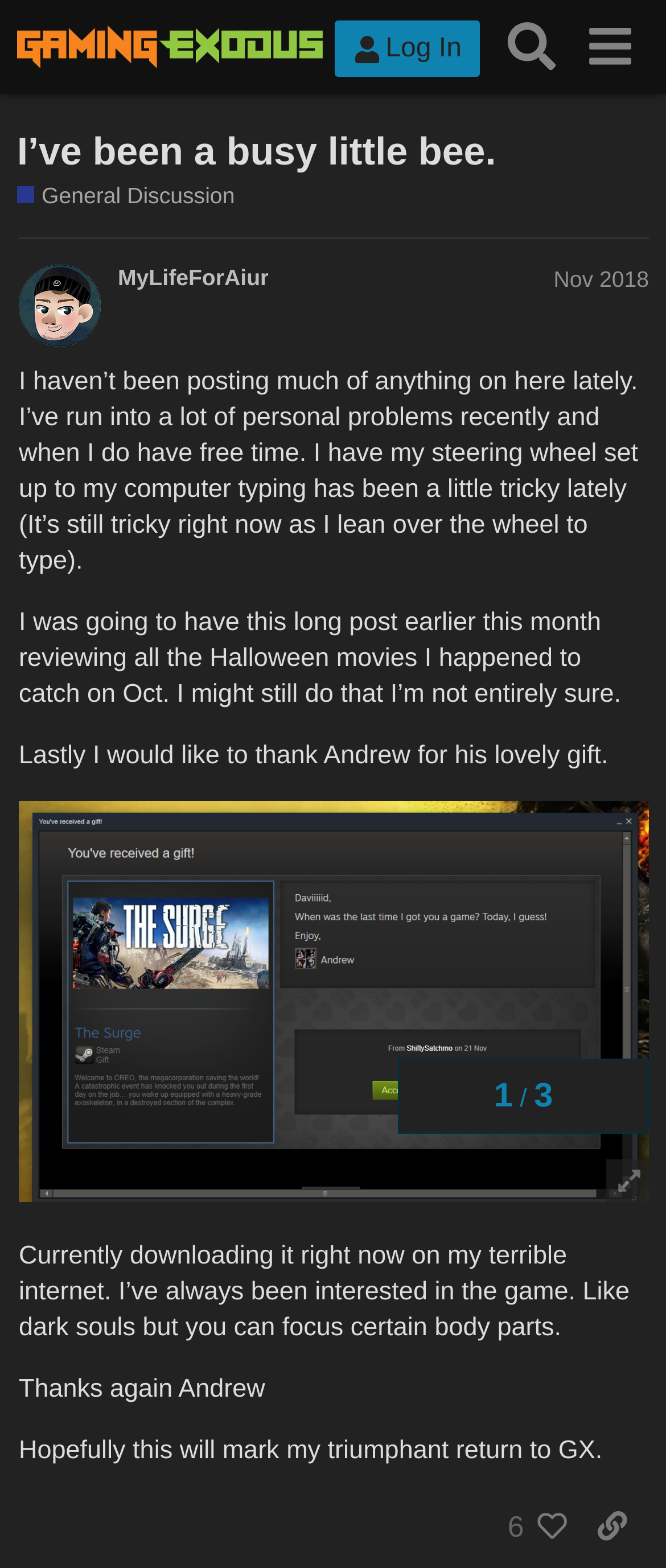Identify the bounding box coordinates for the region to click in order to carry out this instruction: "Click the 'Log In' button". Provide the coordinates using four float numbers between 0 and 1, formatted as [left, top, right, bottom].

[0.502, 0.014, 0.721, 0.049]